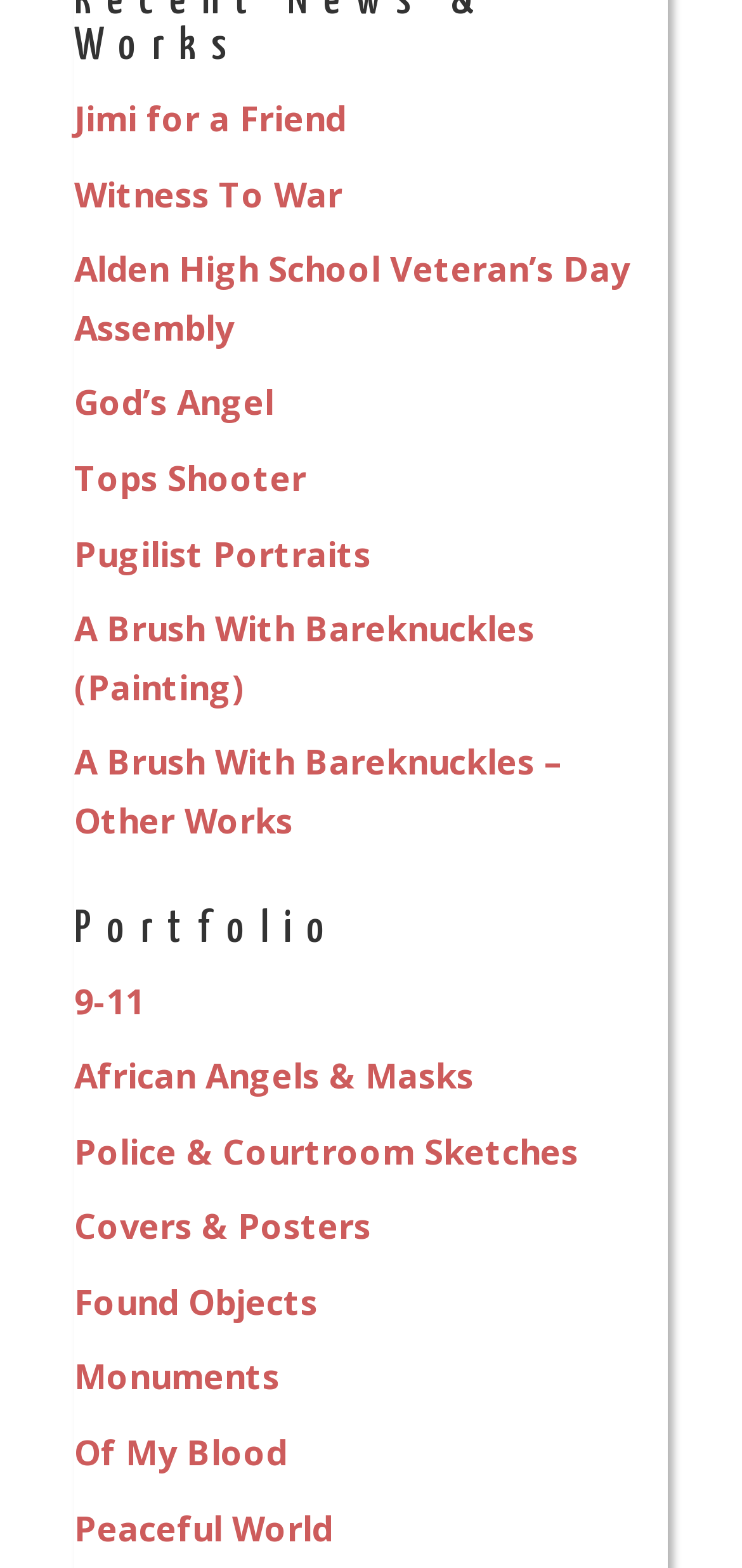Specify the bounding box coordinates of the area to click in order to execute this command: 'browse Police & Courtroom Sketches'. The coordinates should consist of four float numbers ranging from 0 to 1, and should be formatted as [left, top, right, bottom].

[0.1, 0.719, 0.779, 0.748]